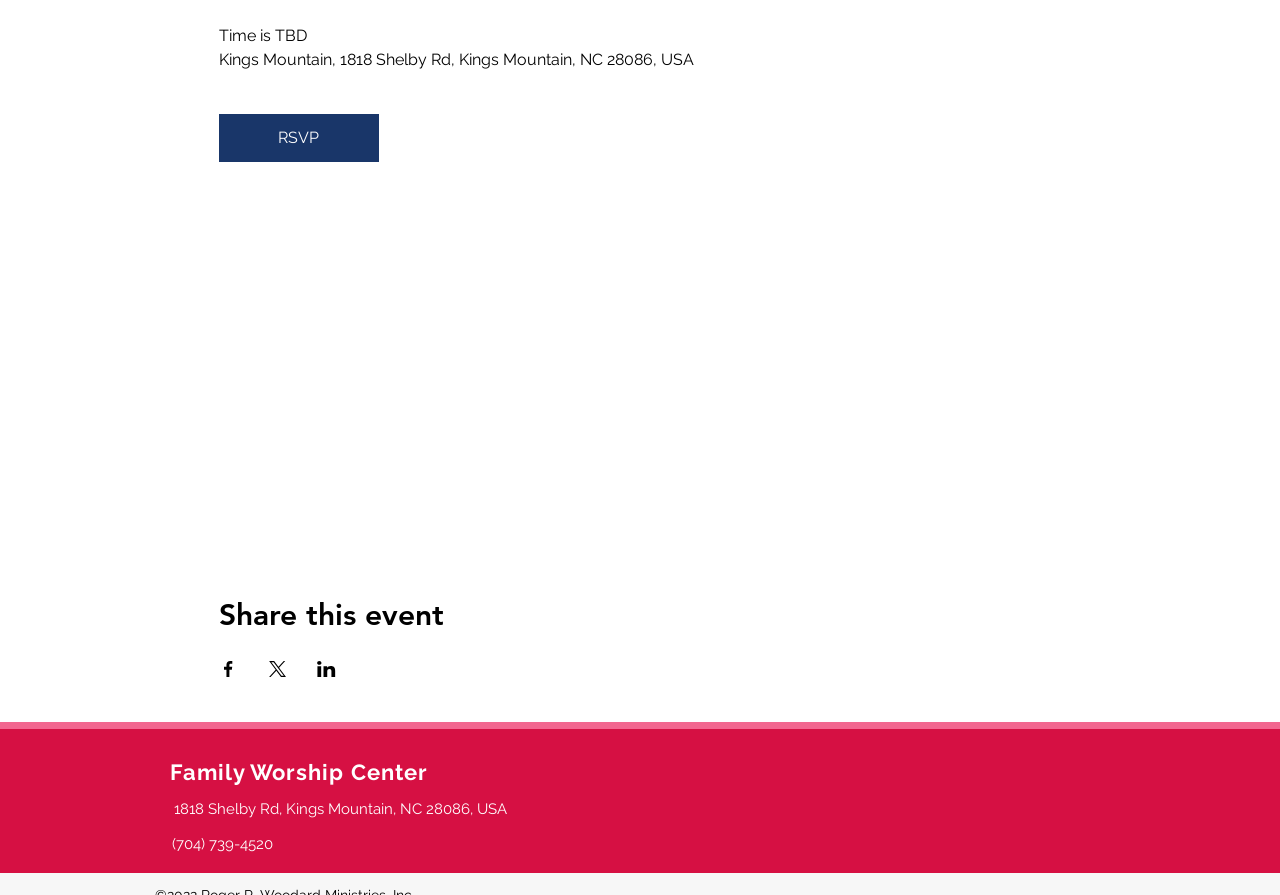What is the phone number of the Family Worship Center?
Provide a detailed and extensive answer to the question.

I found a static text element with the phone number '(704) 739-4520', which suggests that this is the phone number of the Family Worship Center.